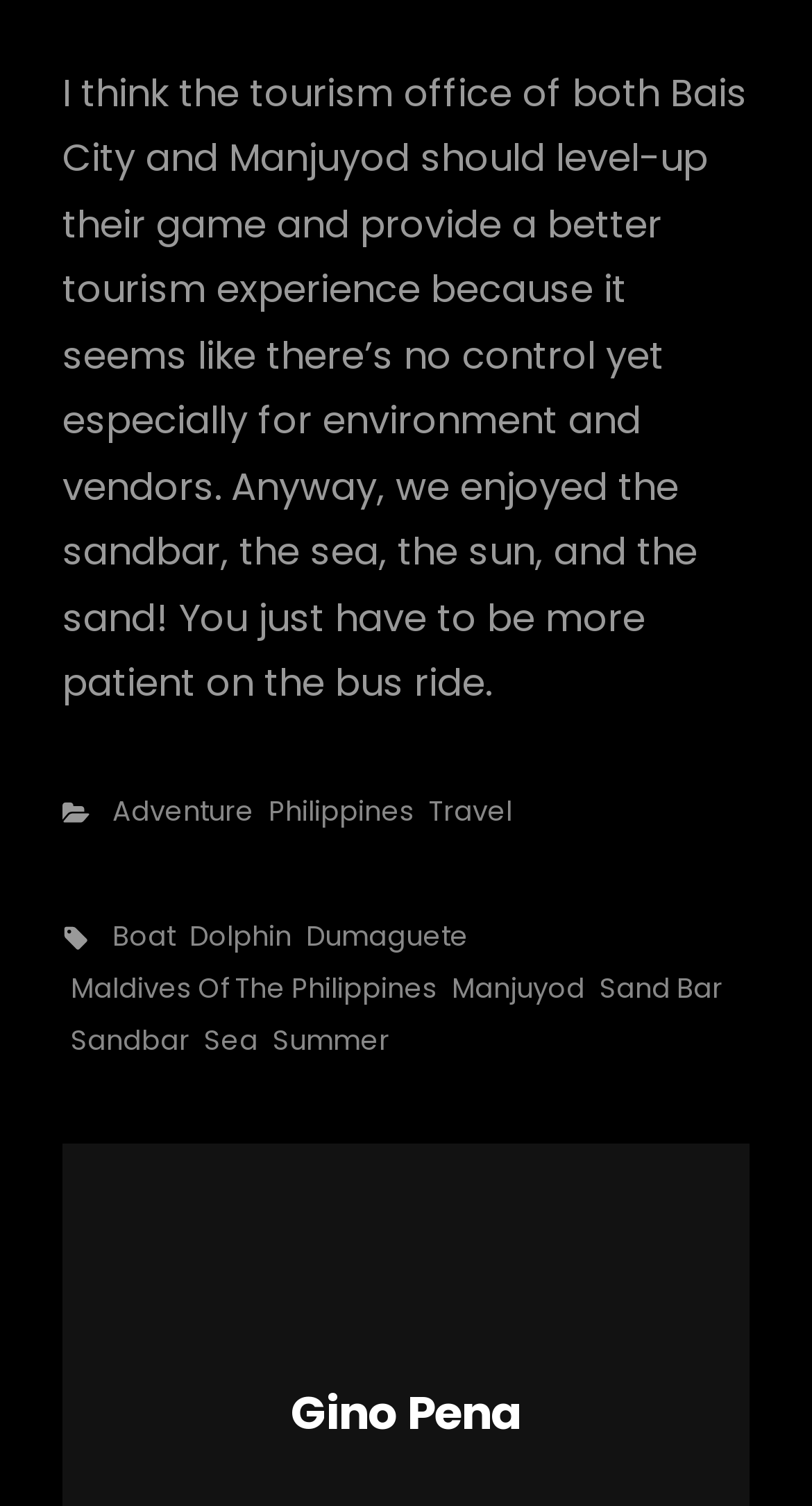Can you specify the bounding box coordinates of the area that needs to be clicked to fulfill the following instruction: "Click on the 'Adventure' category"?

[0.138, 0.524, 0.313, 0.553]